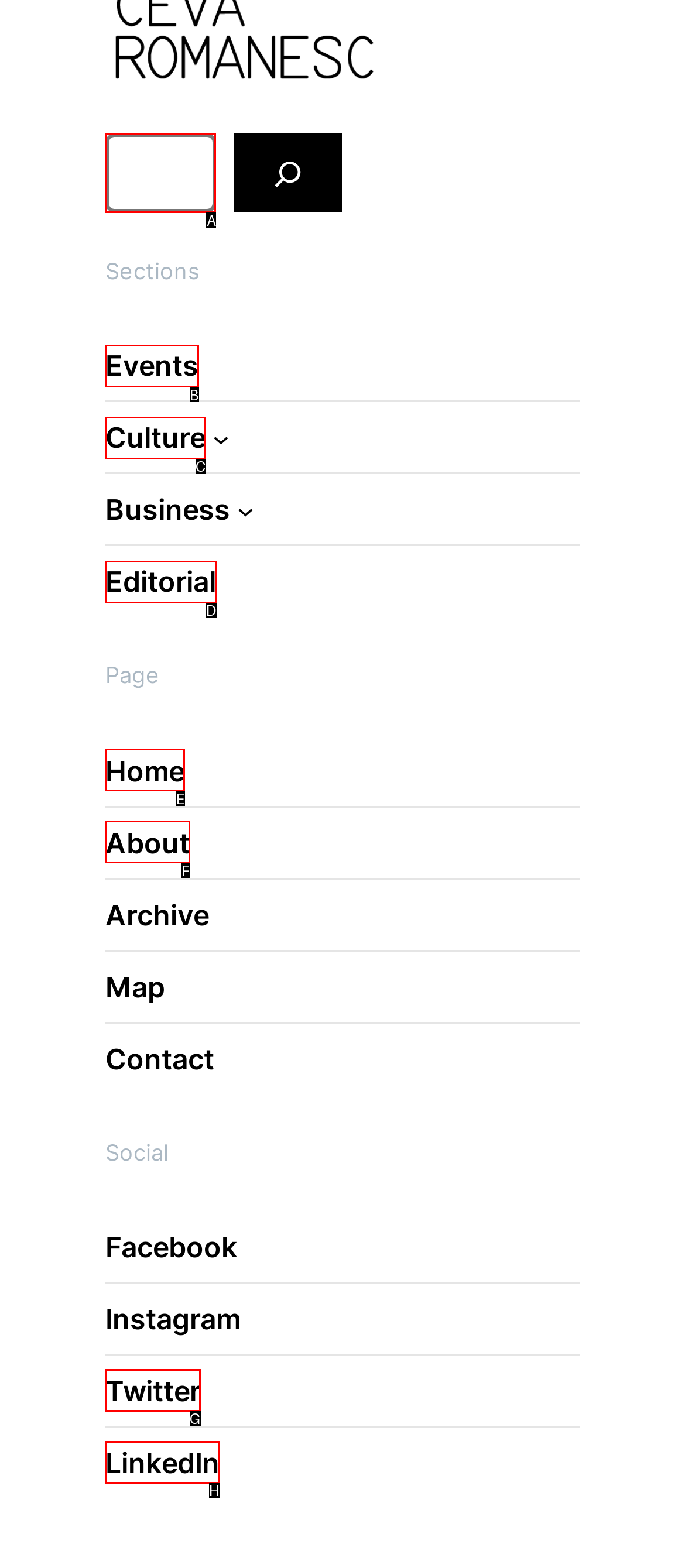Identify the letter of the UI element I need to click to carry out the following instruction: Go to Events page

B